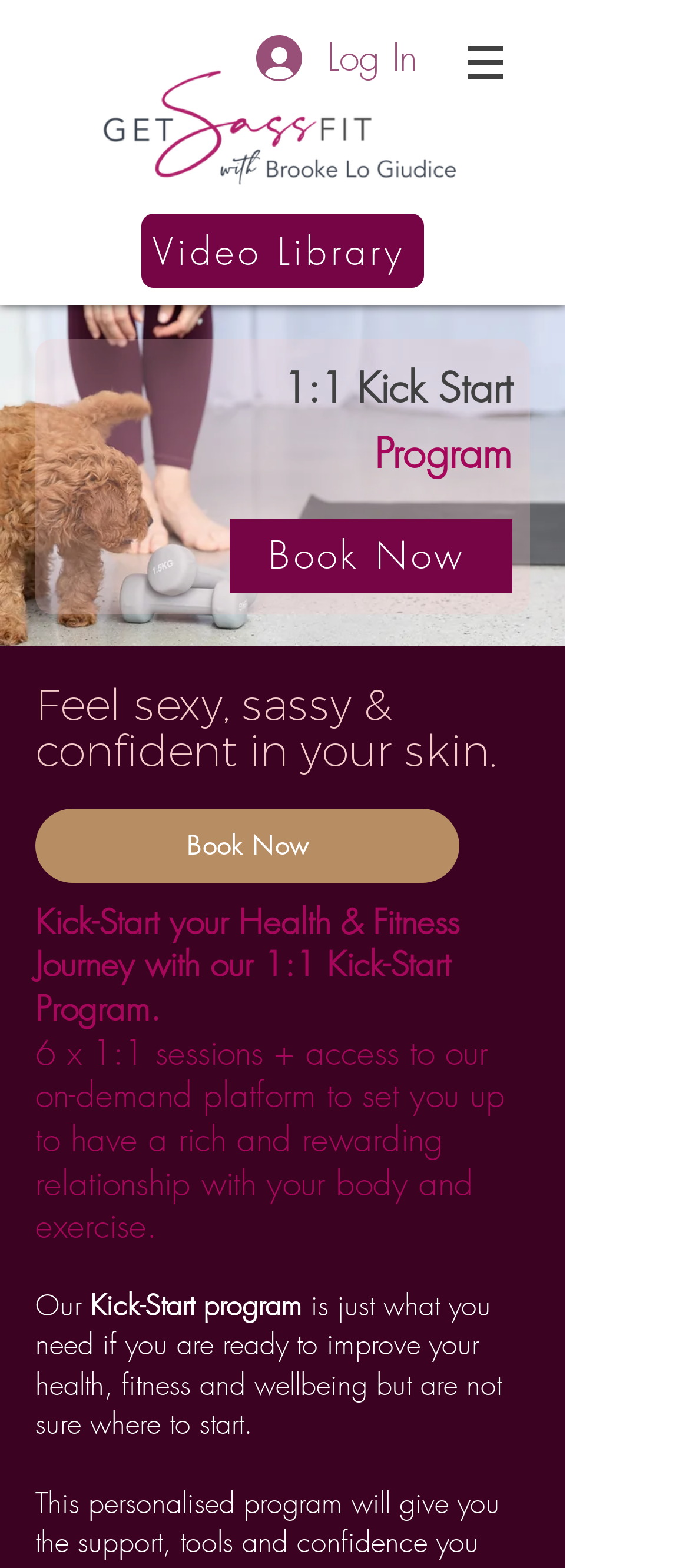Please give a one-word or short phrase response to the following question: 
What is the theme of the image with the pink color?

Sass